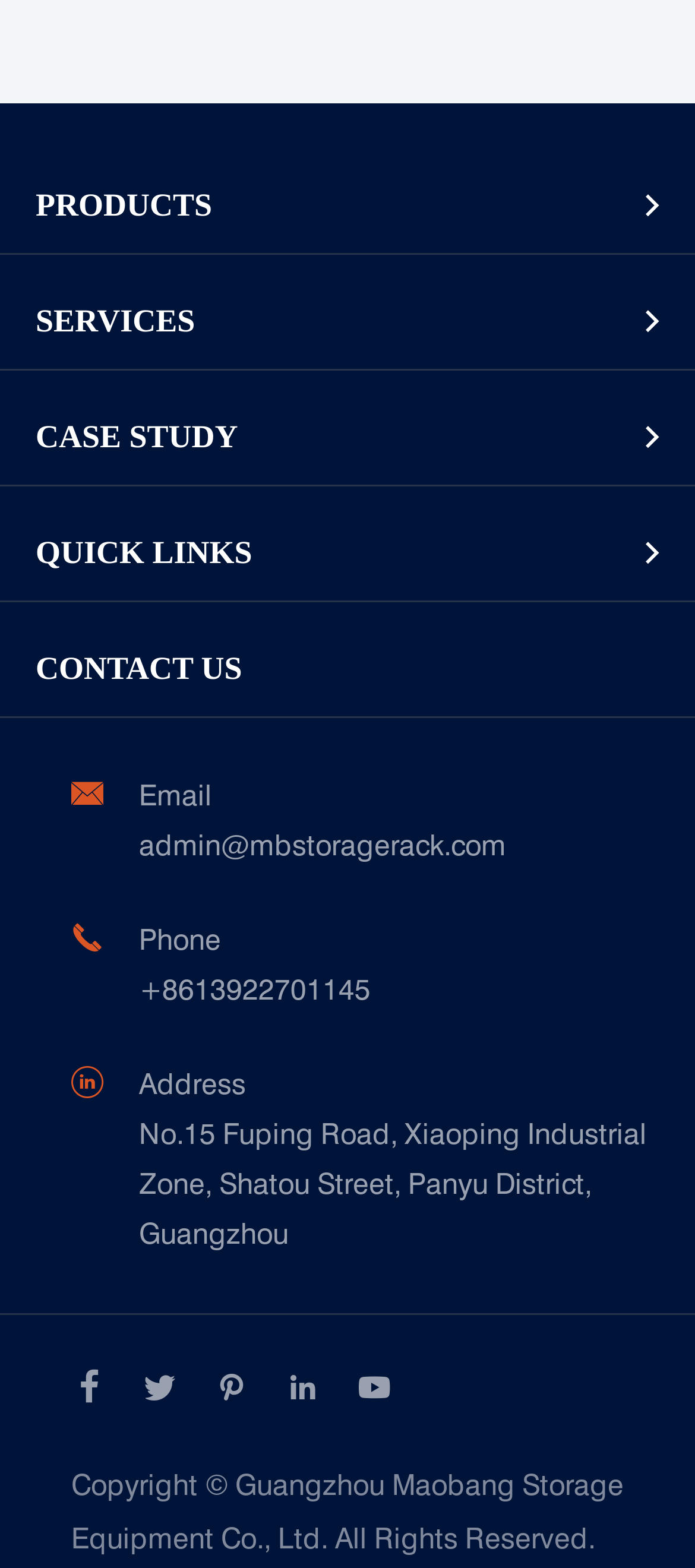Find the bounding box coordinates of the element to click in order to complete the given instruction: "Contact us through email."

[0.2, 0.523, 0.728, 0.555]